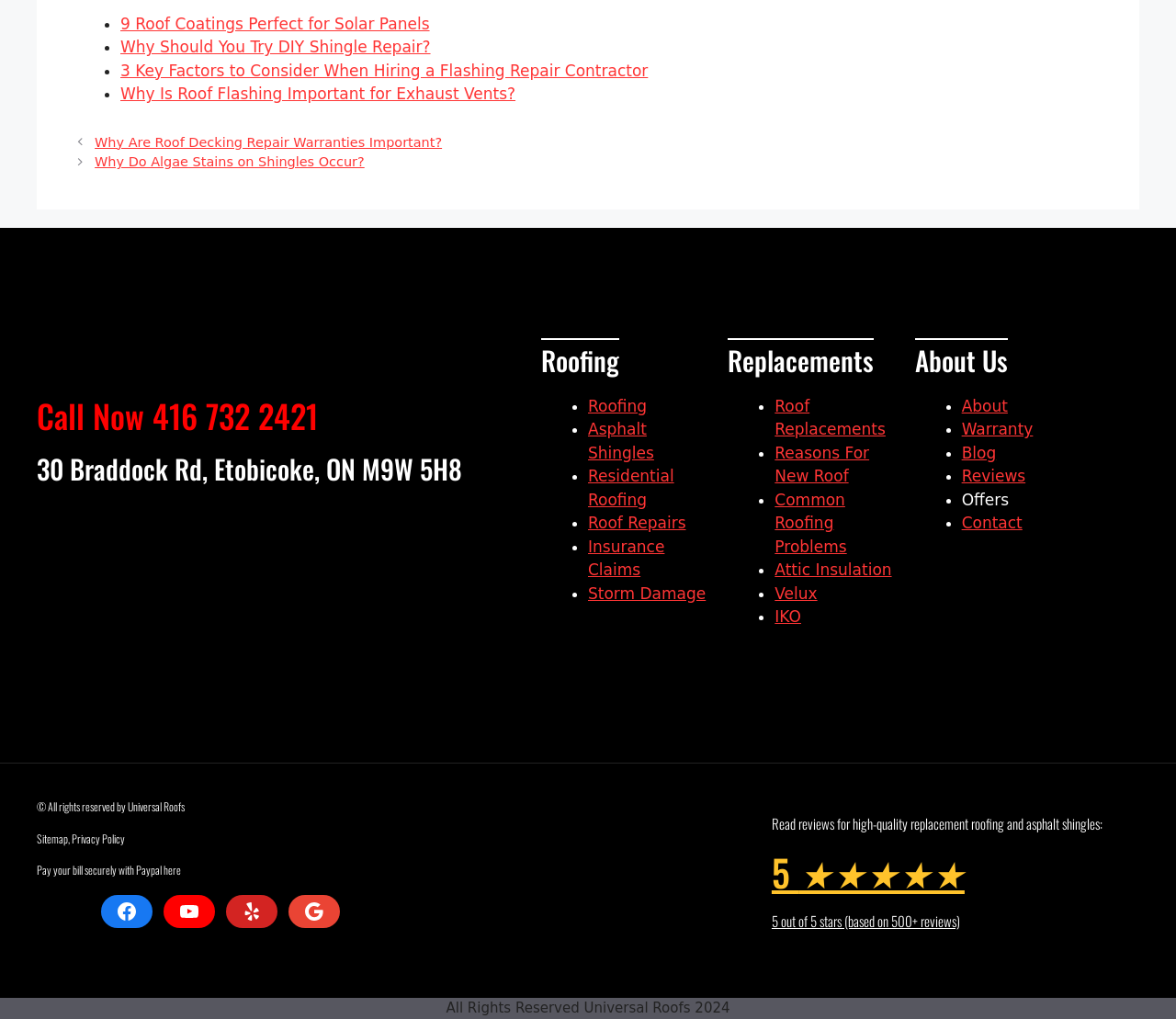Given the description Common Roofing Problems, predict the bounding box coordinates of the UI element. Ensure the coordinates are in the format (top-left x, top-left y, bottom-right x, bottom-right y) and all values are between 0 and 1.

[0.659, 0.481, 0.72, 0.545]